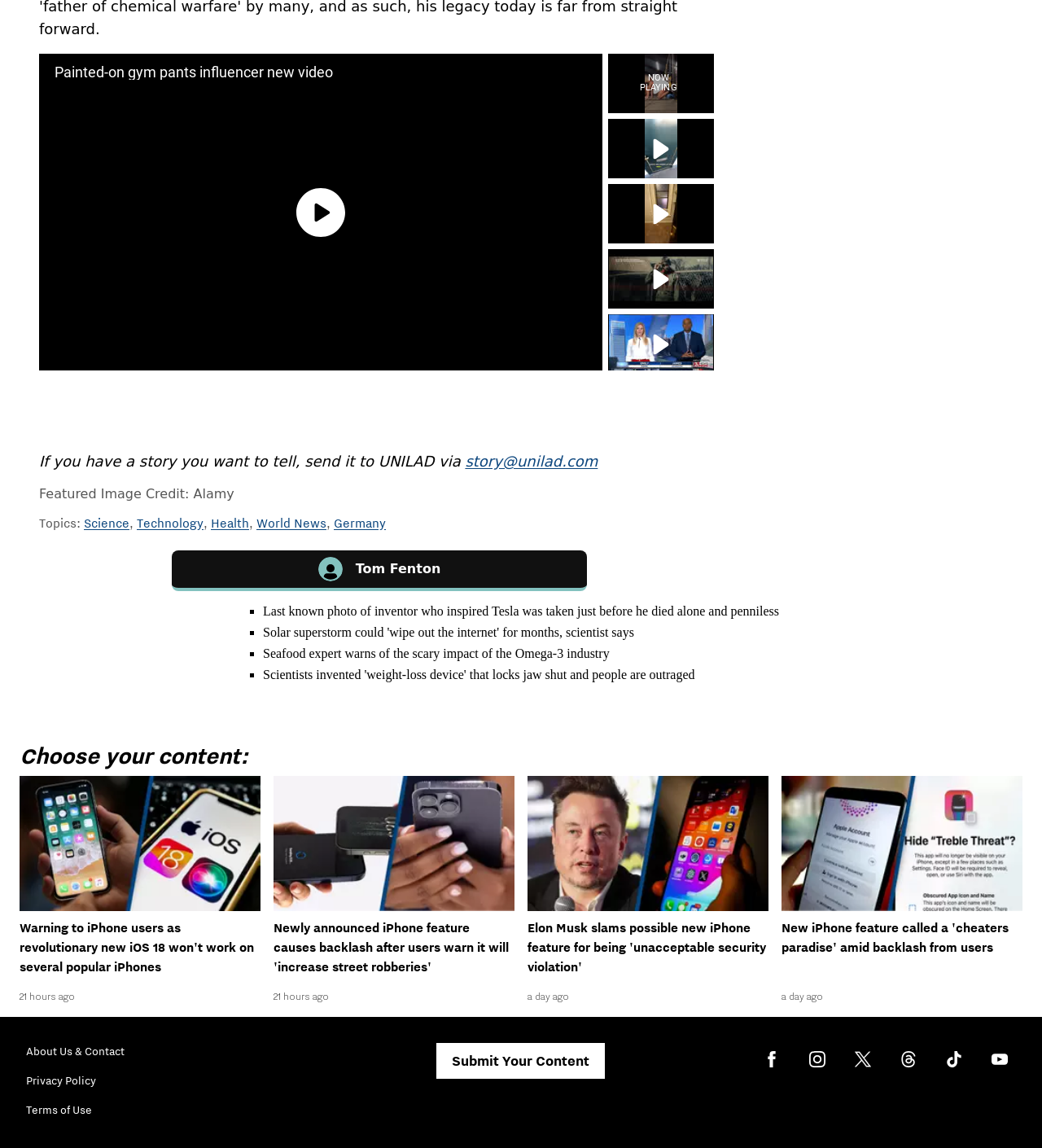Please locate the bounding box coordinates of the element that needs to be clicked to achieve the following instruction: "Click the link to read the story about the inventor who inspired Tesla". The coordinates should be four float numbers between 0 and 1, i.e., [left, top, right, bottom].

[0.252, 0.526, 0.748, 0.538]